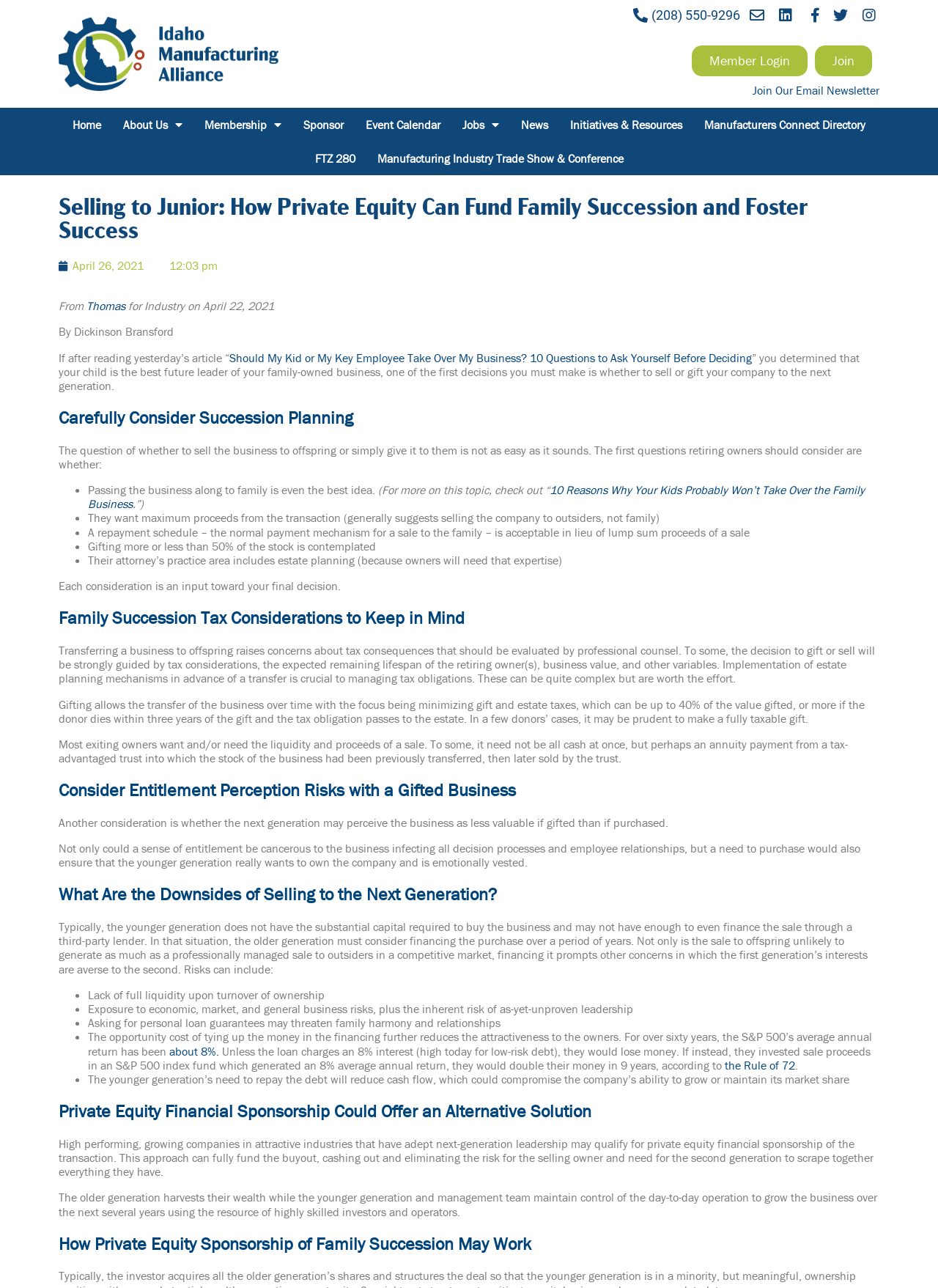Refer to the element description Jesus on the Cross and identify the corresponding bounding box in the screenshot. Format the coordinates as (top-left x, top-left y, bottom-right x, bottom-right y) with values in the range of 0 to 1.

None